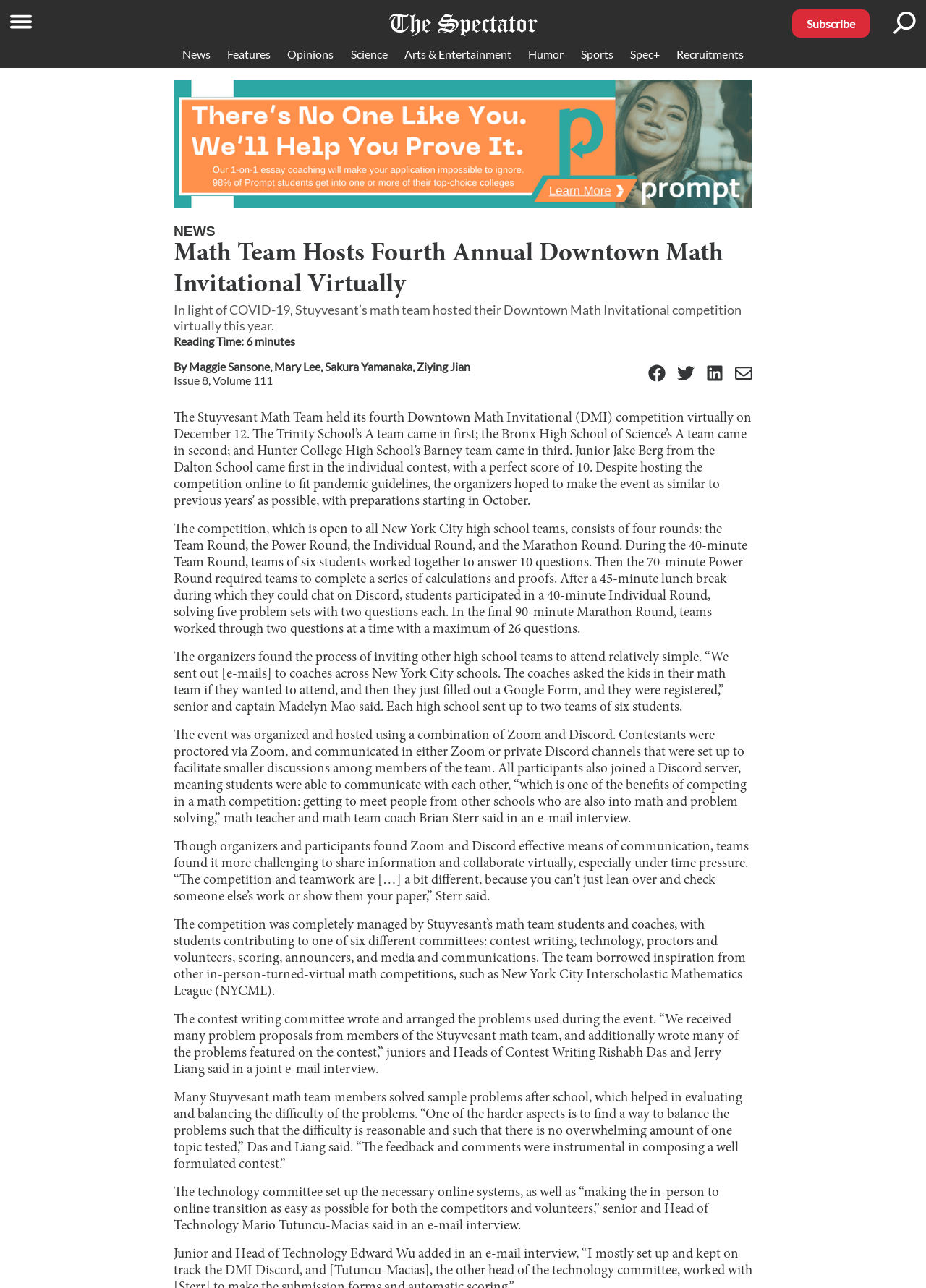Please examine the image and provide a detailed answer to the question: What is the name of the math teacher and coach mentioned in the article?

I found the answer by reading the article and identifying the name of the math teacher and coach mentioned in the text. The name is Brian Sterr, who is quoted in the article discussing the organization of the competition.